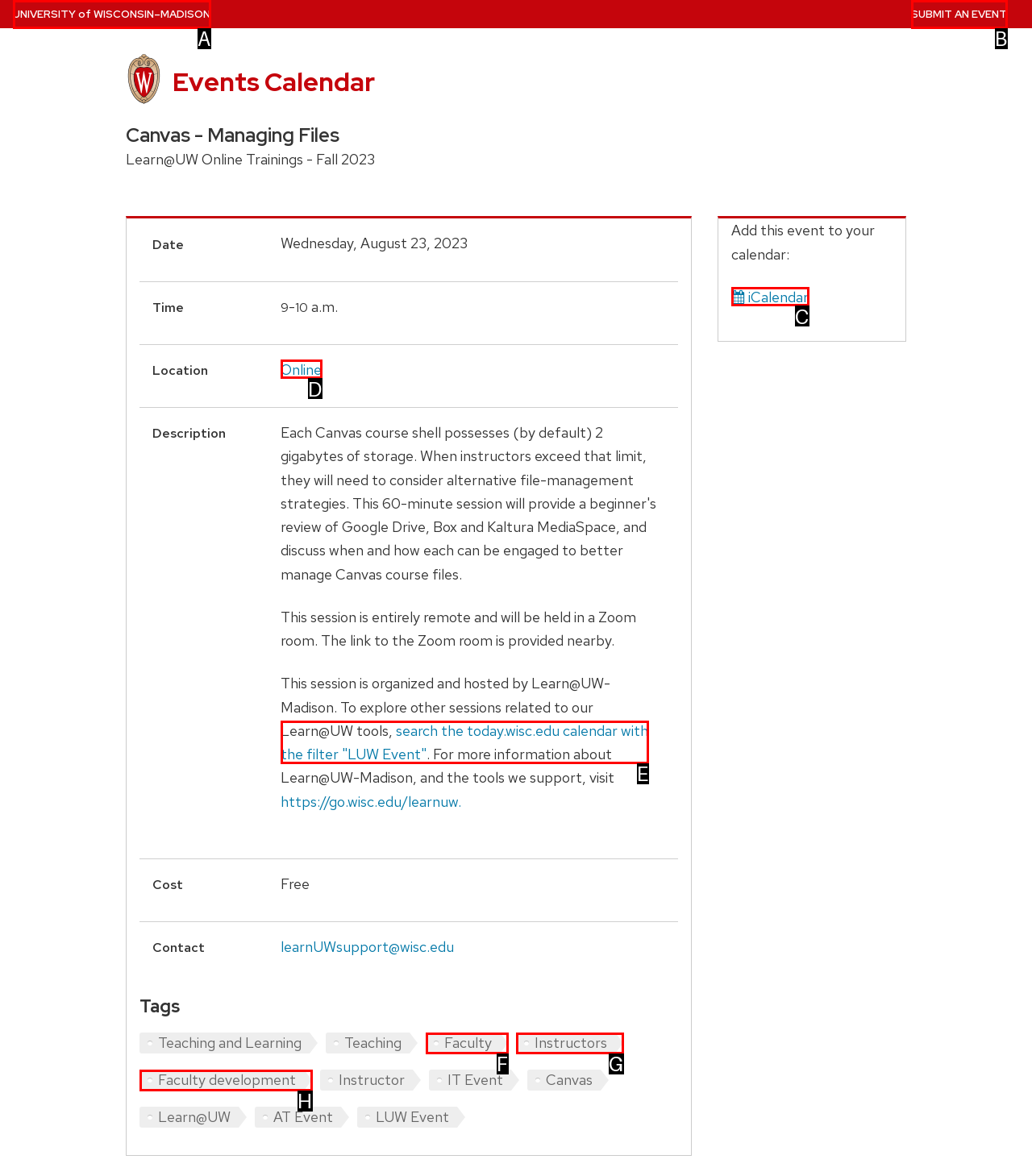Tell me which one HTML element I should click to complete the following task: Click the 'SUBMIT AN EVENT' link Answer with the option's letter from the given choices directly.

B